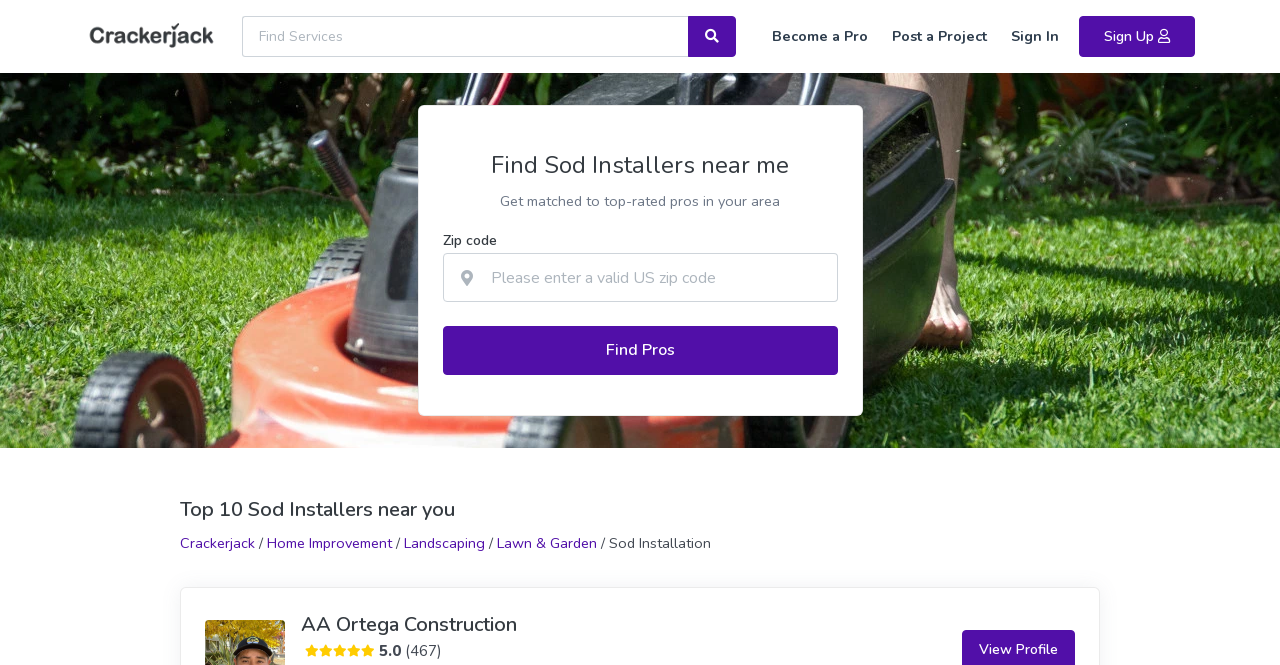Please locate the bounding box coordinates of the element that needs to be clicked to achieve the following instruction: "Click the 'Post a Project' link". The coordinates should be four float numbers between 0 and 1, i.e., [left, top, right, bottom].

[0.688, 0.03, 0.78, 0.079]